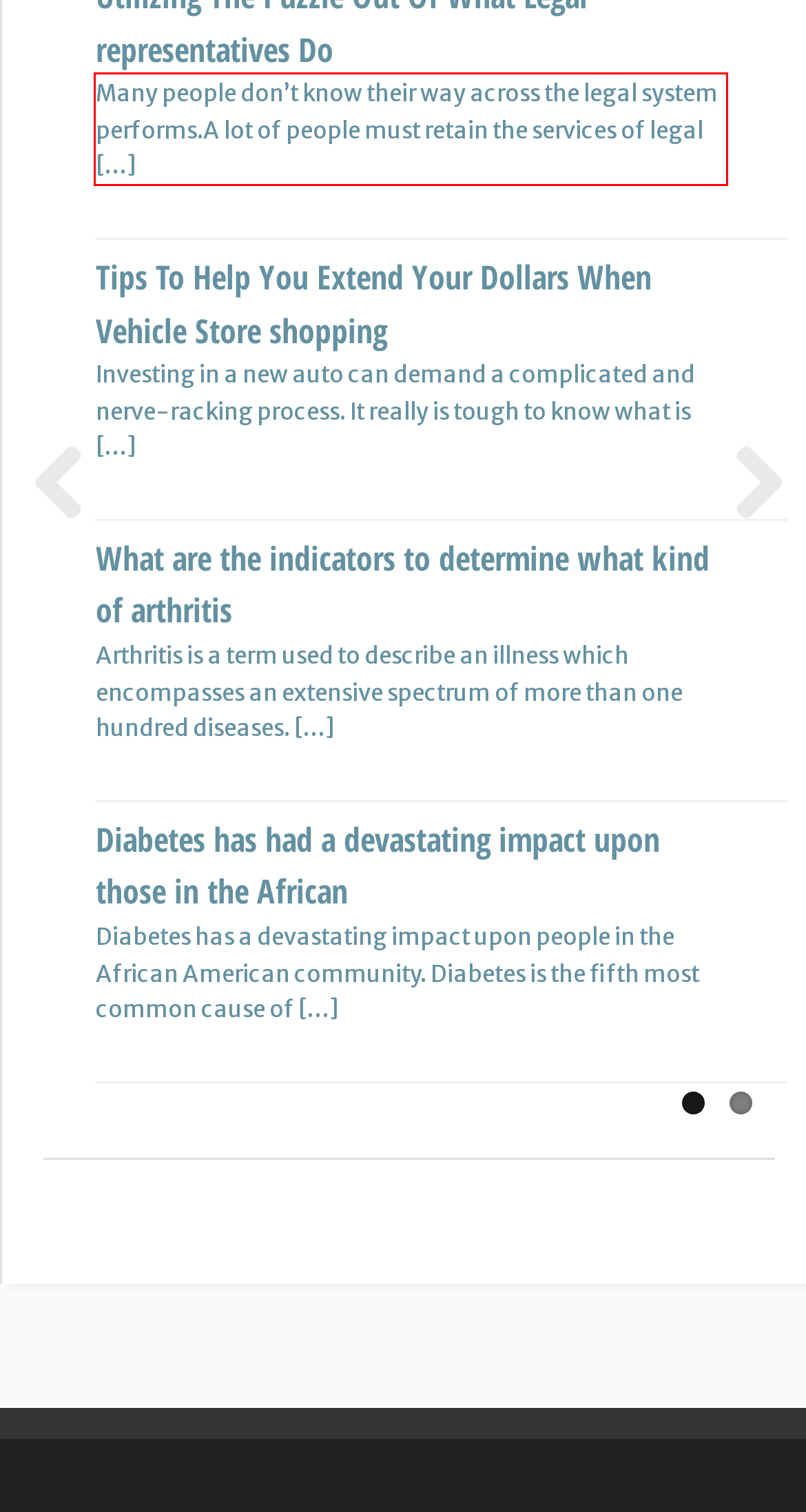Extract and provide the text found inside the red rectangle in the screenshot of the webpage.

Many people don’t know their way across the legal system performs.A lot of people must retain the services of legal […]